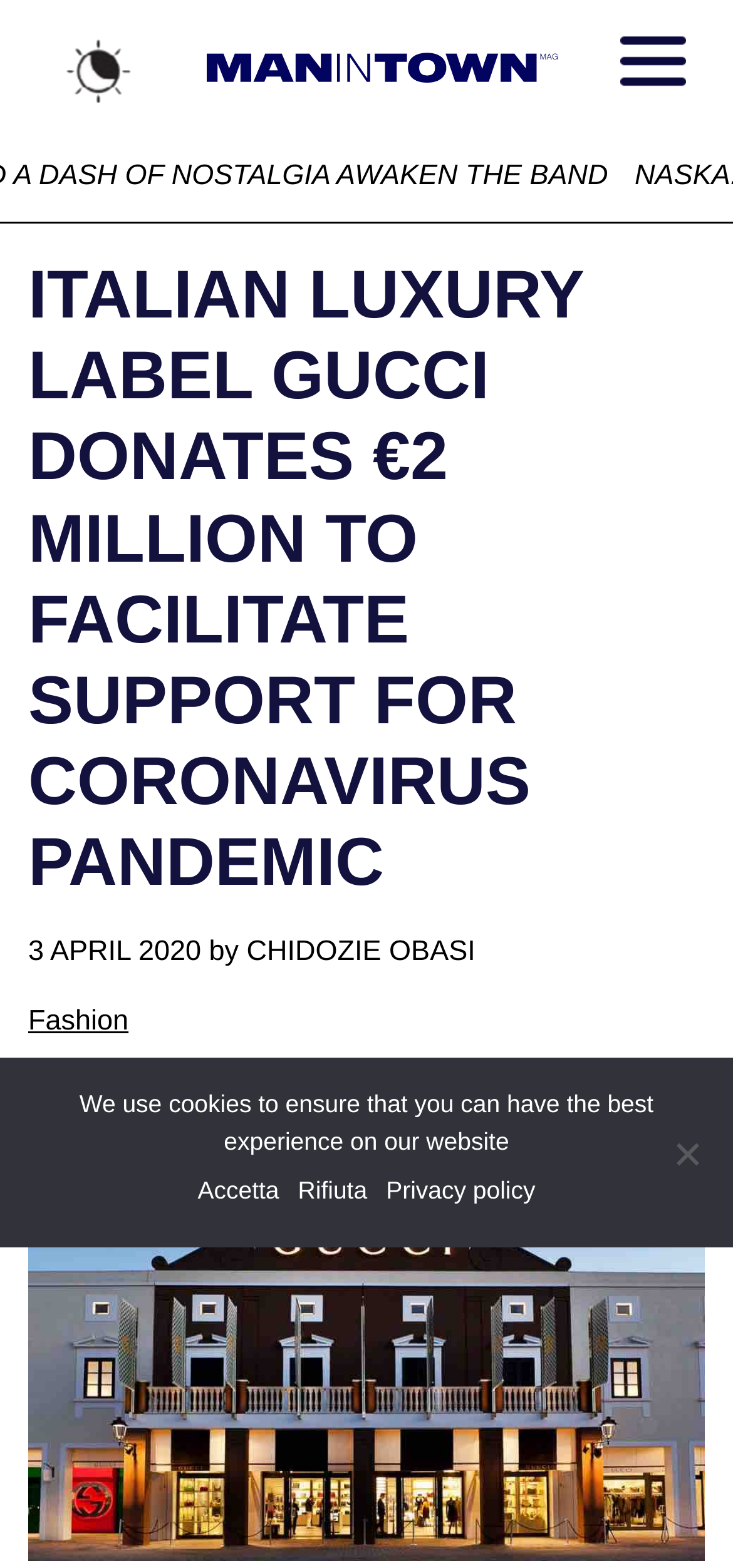For the element described, predict the bounding box coordinates as (top-left x, top-left y, bottom-right x, bottom-right y). All values should be between 0 and 1. Element description: title="silent green on Facebook"

None